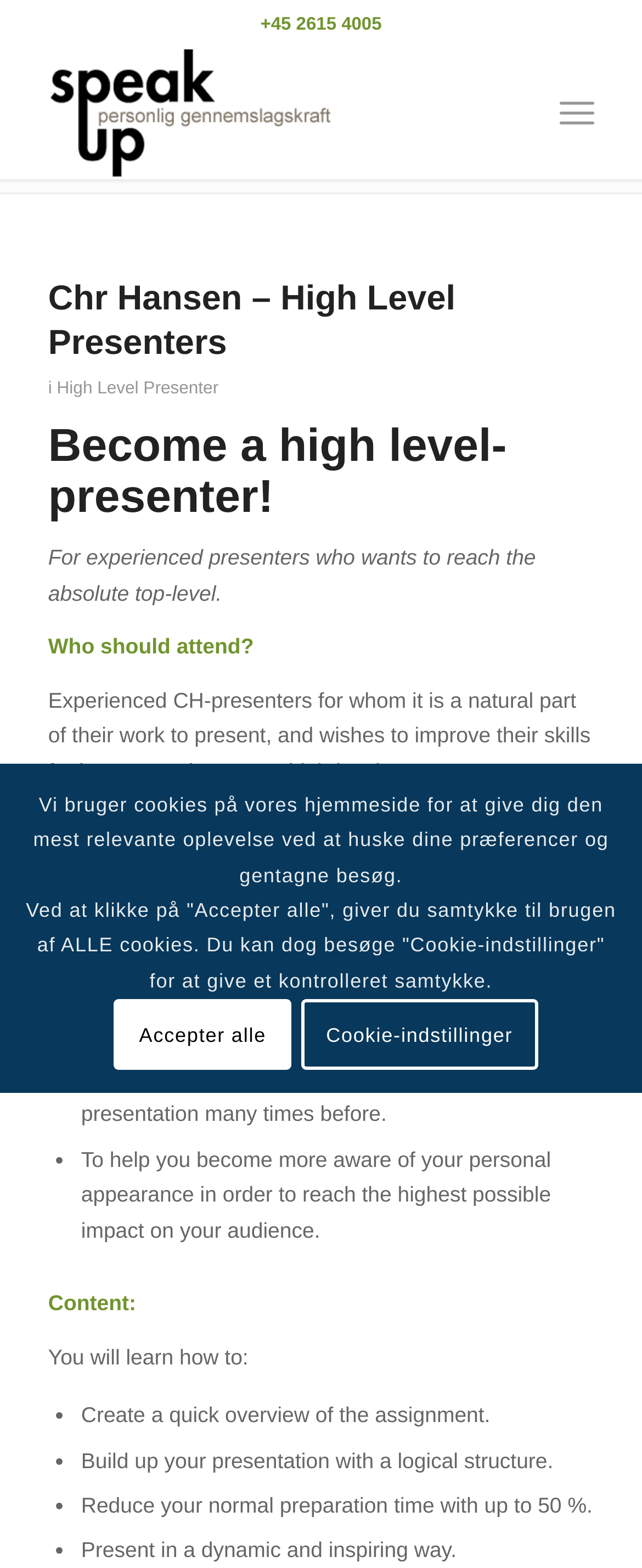Who should attend the presentation?
Please provide a comprehensive answer to the question based on the webpage screenshot.

The information about who should attend the presentation can be found in the static text element with a bounding box of [0.075, 0.439, 0.92, 0.499]. The text content of this element is 'Experienced CH-presenters for whom it is a natural part of their work to present, and wishes to improve their skills furthermore to become a high-level presenter.'